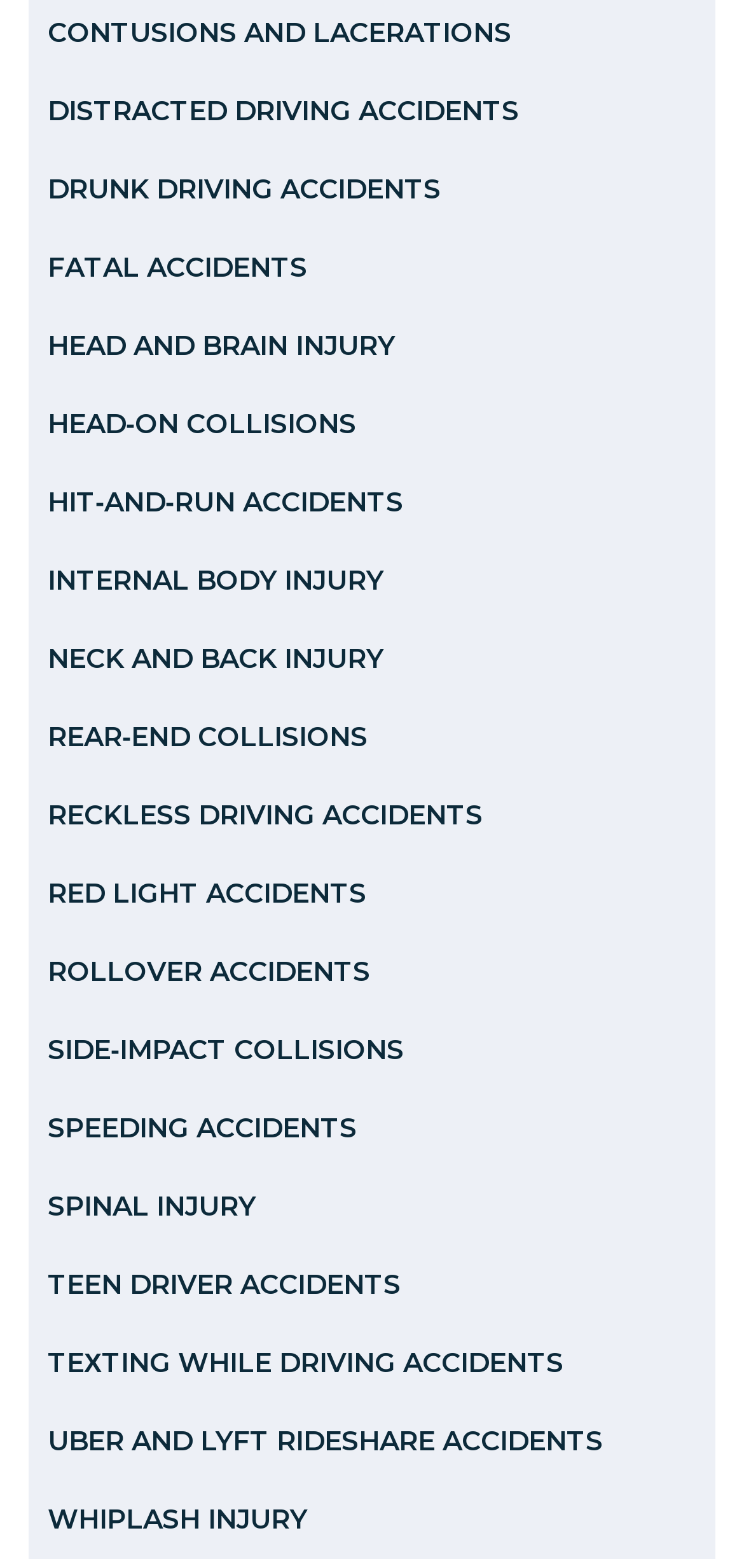Provide a one-word or short-phrase response to the question:
Is there a link for head and brain injury on this webpage?

Yes